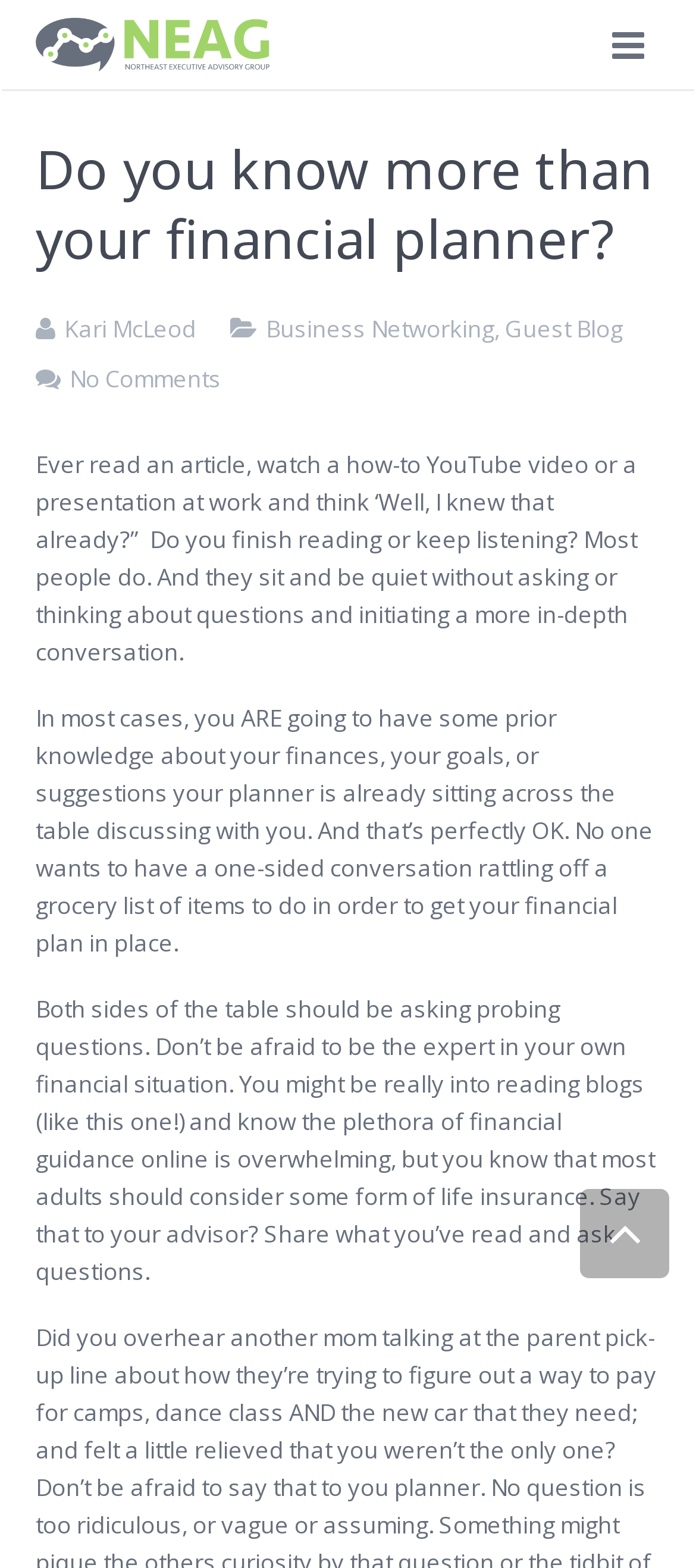Identify the bounding box coordinates of the clickable region required to complete the instruction: "Visit the 'BLOG' page". The coordinates should be given as four float numbers within the range of 0 and 1, i.e., [left, top, right, bottom].

[0.026, 0.371, 0.974, 0.424]